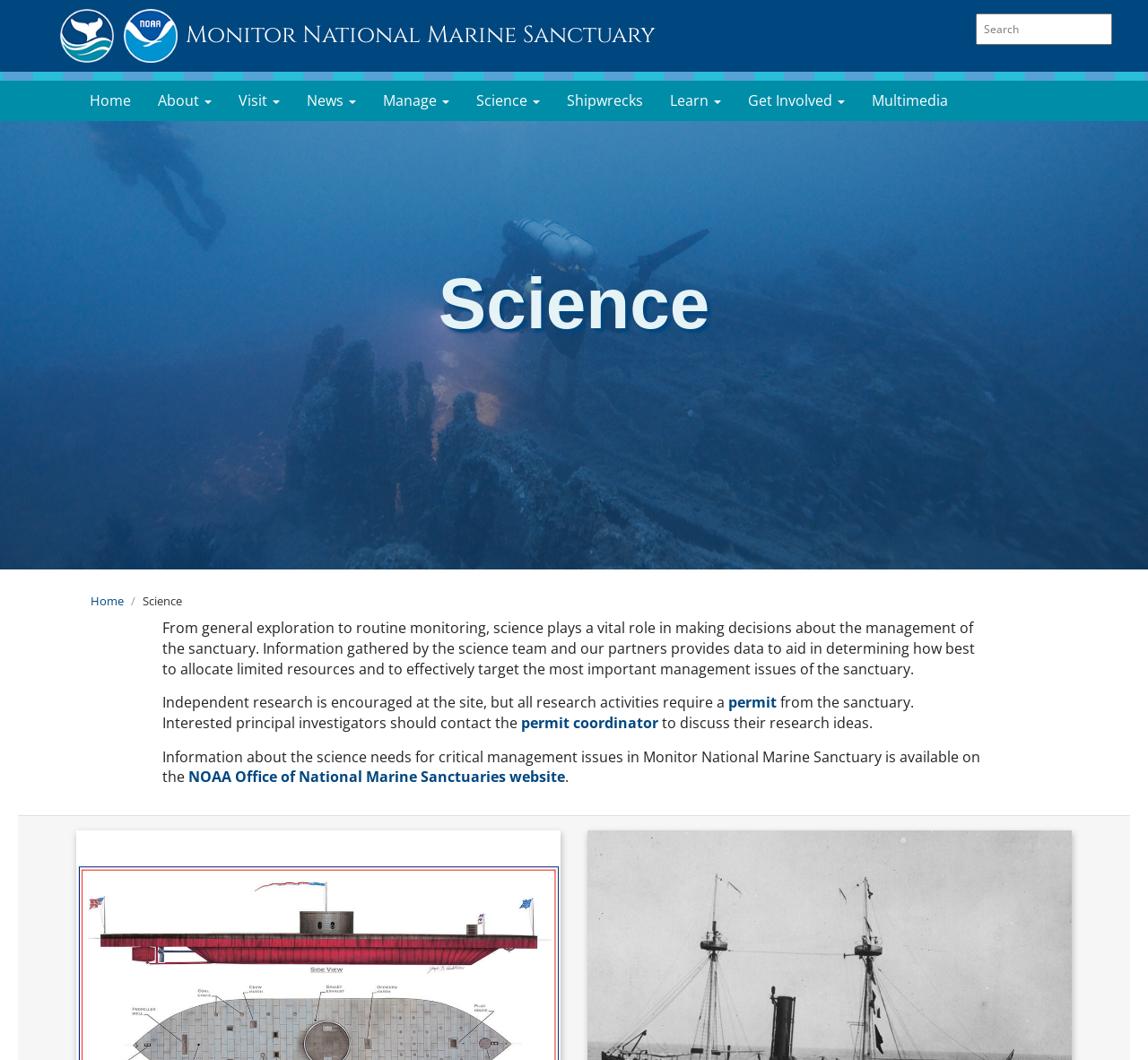Please find and report the bounding box coordinates of the element to click in order to perform the following action: "View the publication metrics". The coordinates should be expressed as four float numbers between 0 and 1, in the format [left, top, right, bottom].

None